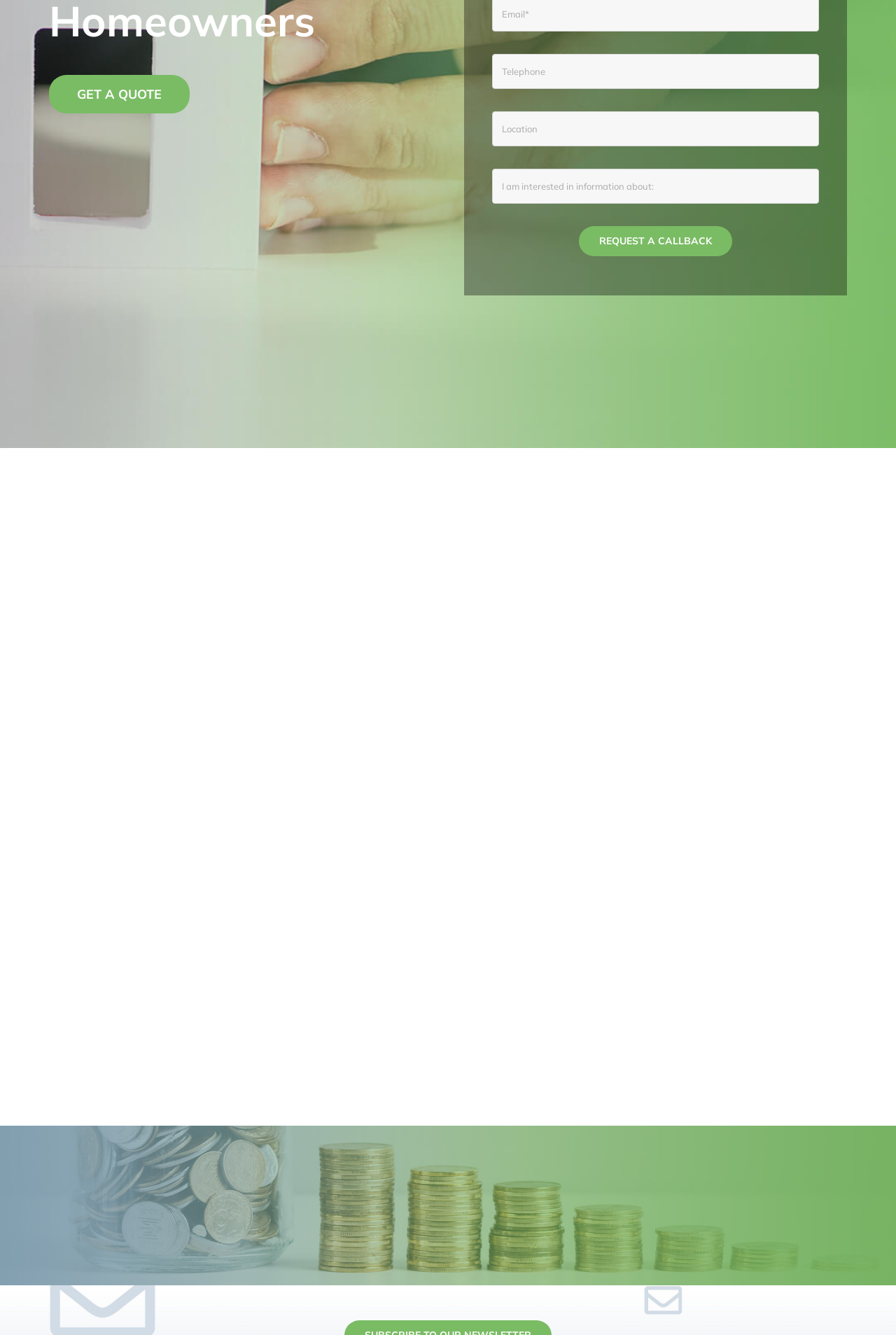Locate the bounding box of the UI element described in the following text: "name="location" placeholder="Location"".

[0.549, 0.083, 0.914, 0.109]